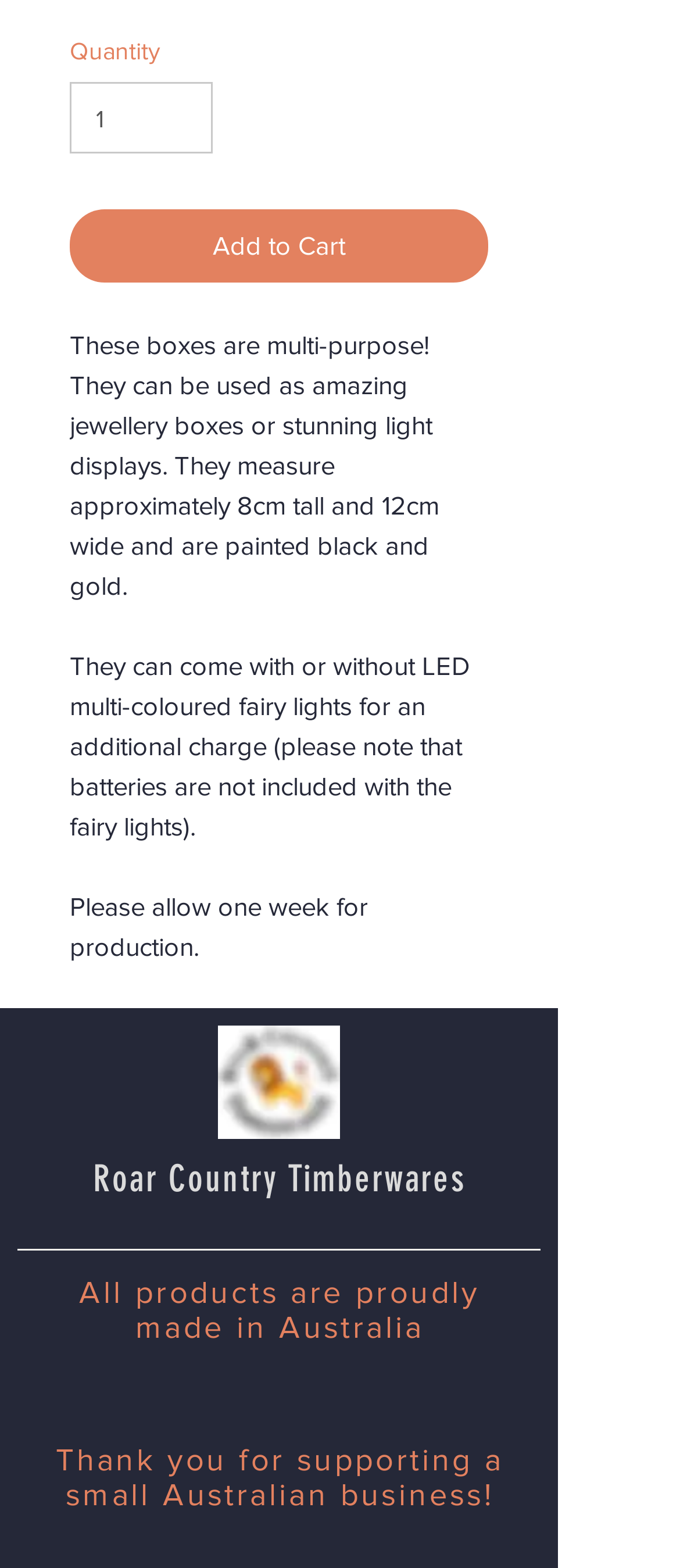Where are the products made?
Please answer the question as detailed as possible based on the image.

The StaticText element states 'All products are proudly made in Australia', indicating that the products are made in Australia.